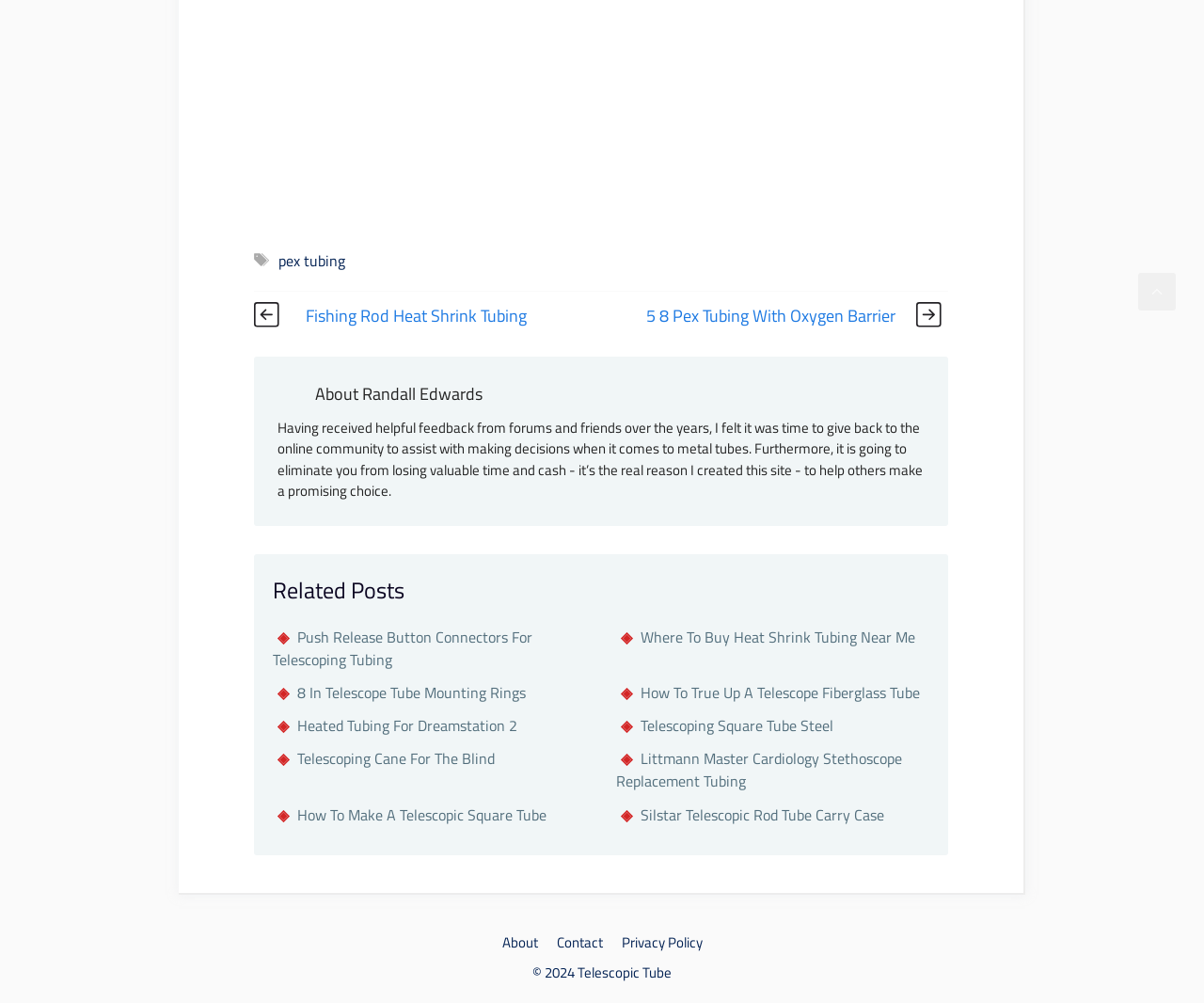Please answer the following question using a single word or phrase: 
What is the author's name?

Randall Edwards